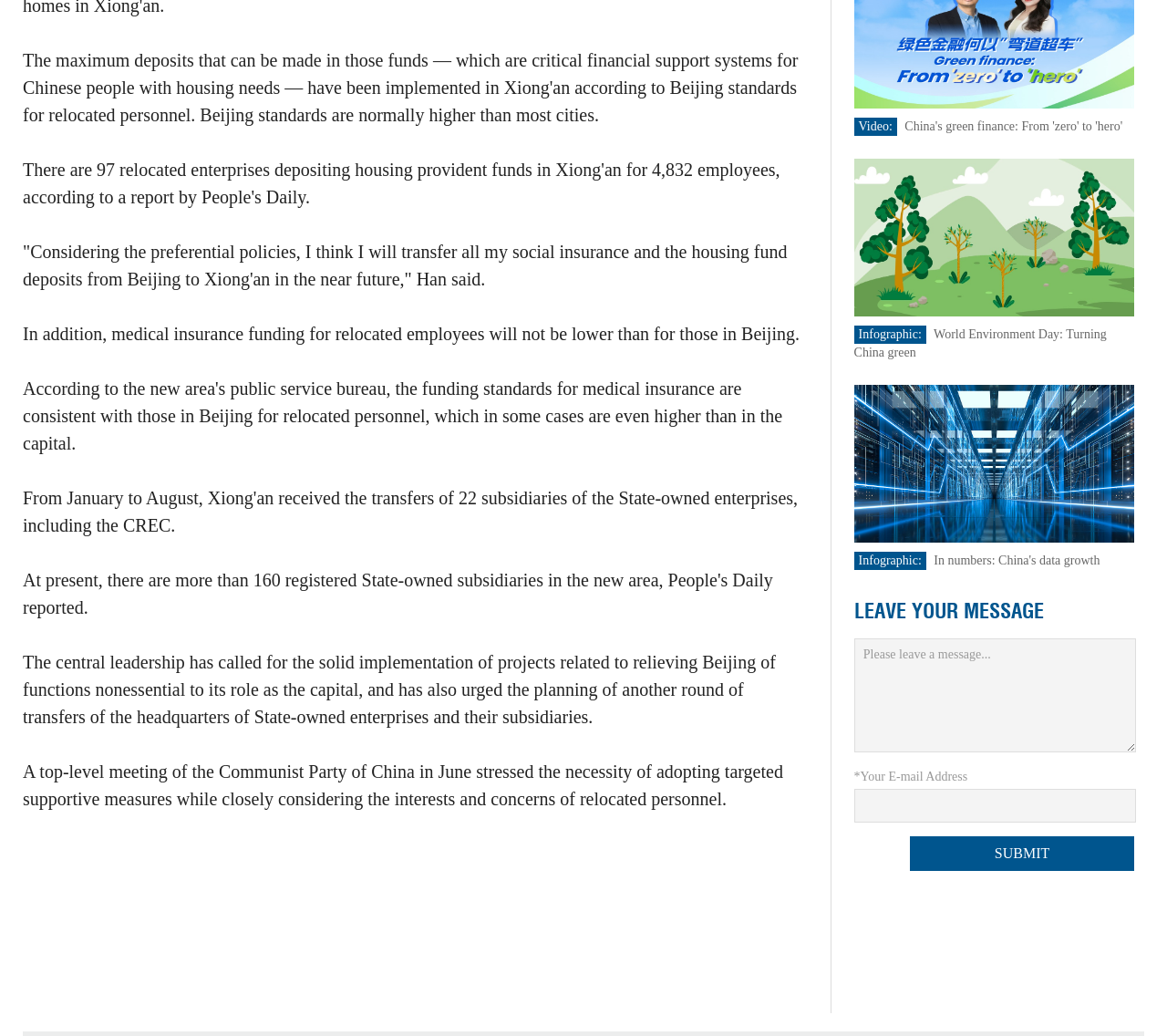Locate the bounding box of the UI element defined by this description: "parent_node: *Your E-mail Address". The coordinates should be given as four float numbers between 0 and 1, formatted as [left, top, right, bottom].

[0.732, 0.762, 0.973, 0.794]